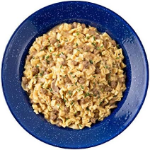Analyze the image and provide a detailed answer to the question: What is the total amount of protein per pouch?

The caption specifies that one pouch of the 'Mountain House Beef Stroganoff with Noodles' provides 43 grams of protein, making it a satisfying nutrition option for camping and backpacking adventures.